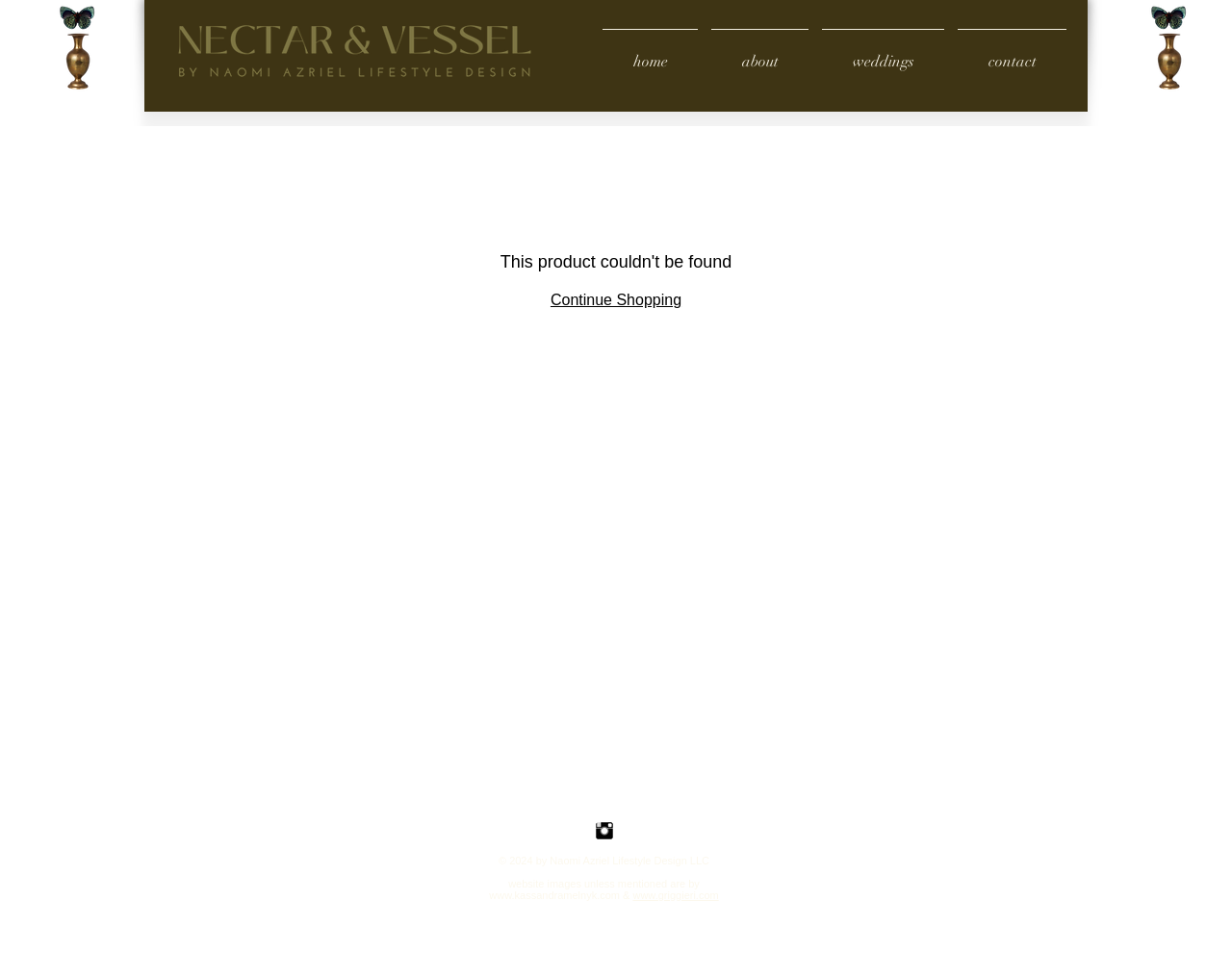Provide a short answer using a single word or phrase for the following question: 
What is the logo of Nectar & Vessel?

NEW COOL LOGO